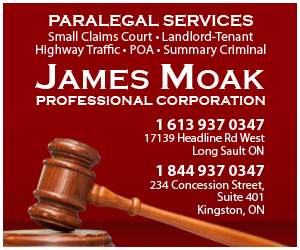Detail the scene depicted in the image with as much precision as possible.

The image showcases an advertisement for James Moak Professional Corporation, offering paralegal services. The background is a rich red, which prominently features the text "PARALEGAL SERVICES" at the top, followed by a list of services such as Small Claims Court, Landlord-Tenant disputes, Highway Traffic issues, Powers of Attorney (POA), and Summary Criminal matters. At the center, the name "JAMES MOAK" is displayed in bold, white letters, followed by "PROFESSIONAL CORPORATION." 

The visual elements include a gavel, symbolizing legal authority, positioned to the right of the text. Below the name, contact information is provided in a clear format: two phone numbers, one for Long Sault and another for Kingston, ON, along with the addresses of both offices—"17139 Headline Rd West, Long Sault ON" and "234 Concession Street, Suite 401, Kingston, ON." This advertisement effectively communicates the legal services available while maintaining a professional and authoritative appearance.